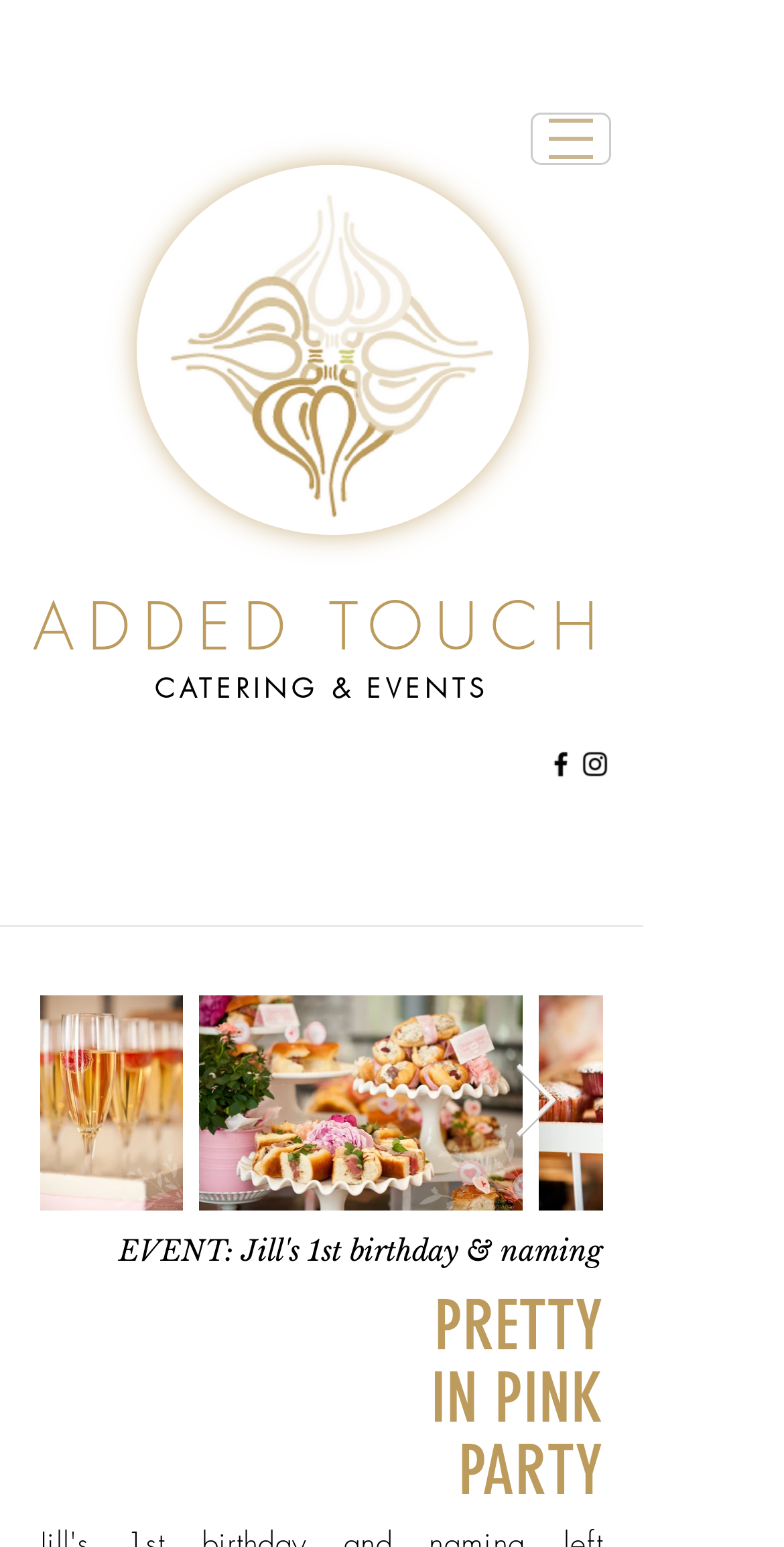Provide the bounding box coordinates of the HTML element described by the text: "aria-label="Facebook"". The coordinates should be in the format [left, top, right, bottom] with values between 0 and 1.

[0.695, 0.484, 0.736, 0.504]